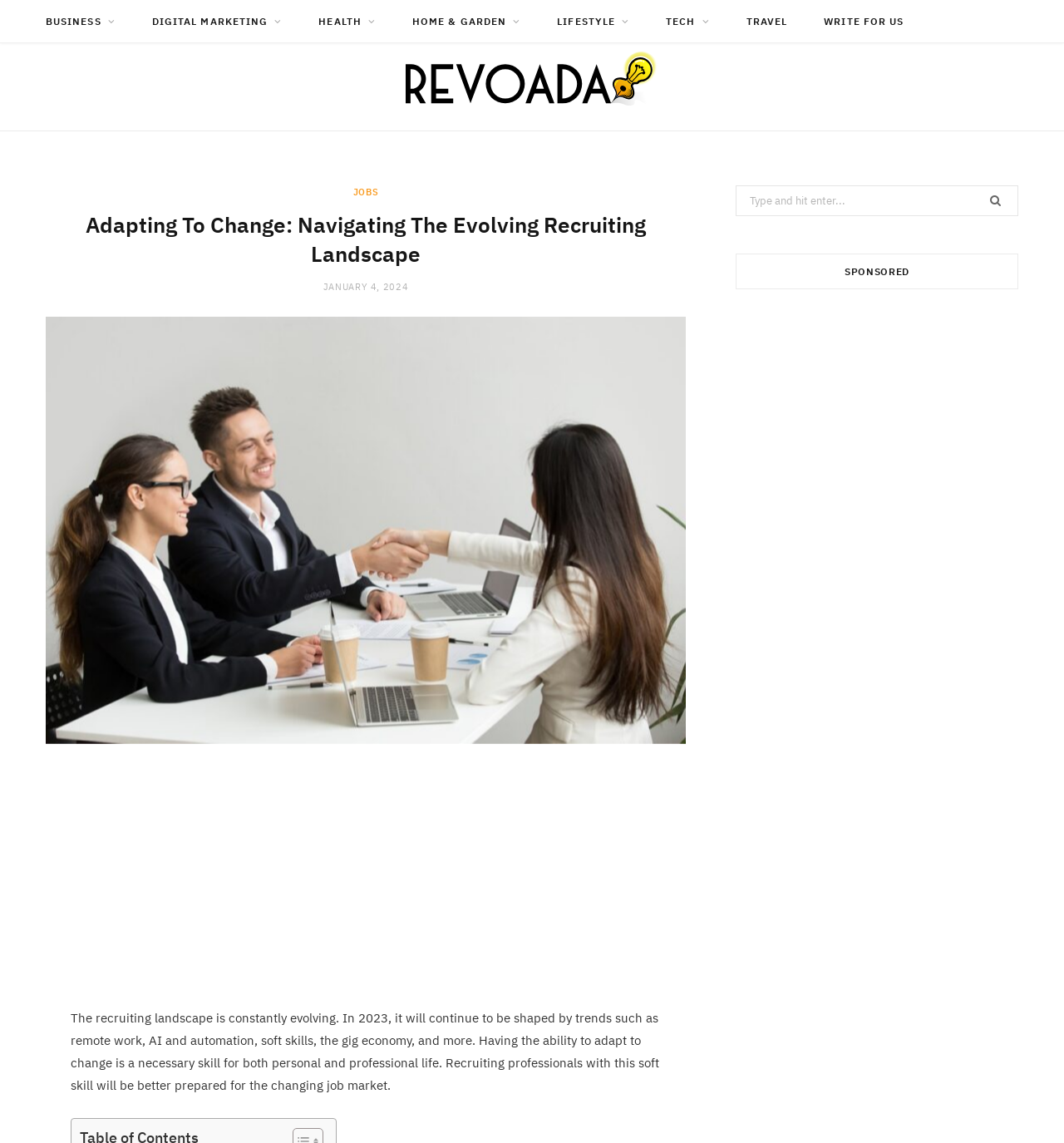What type of skills are mentioned in the article?
Can you provide a detailed and comprehensive answer to the question?

The article mentions 'soft skills' as one of the trends shaping the recruiting landscape, which suggests that the article is discussing the importance of soft skills in the context of recruitment.